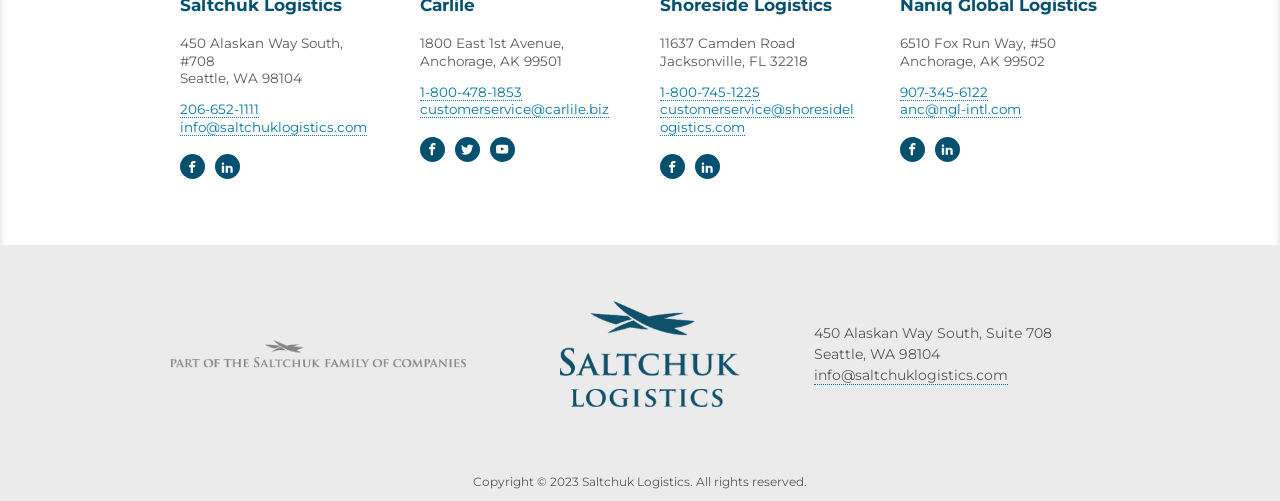Identify the bounding box coordinates for the UI element described as: "Visit our Twitter".

[0.355, 0.273, 0.375, 0.323]